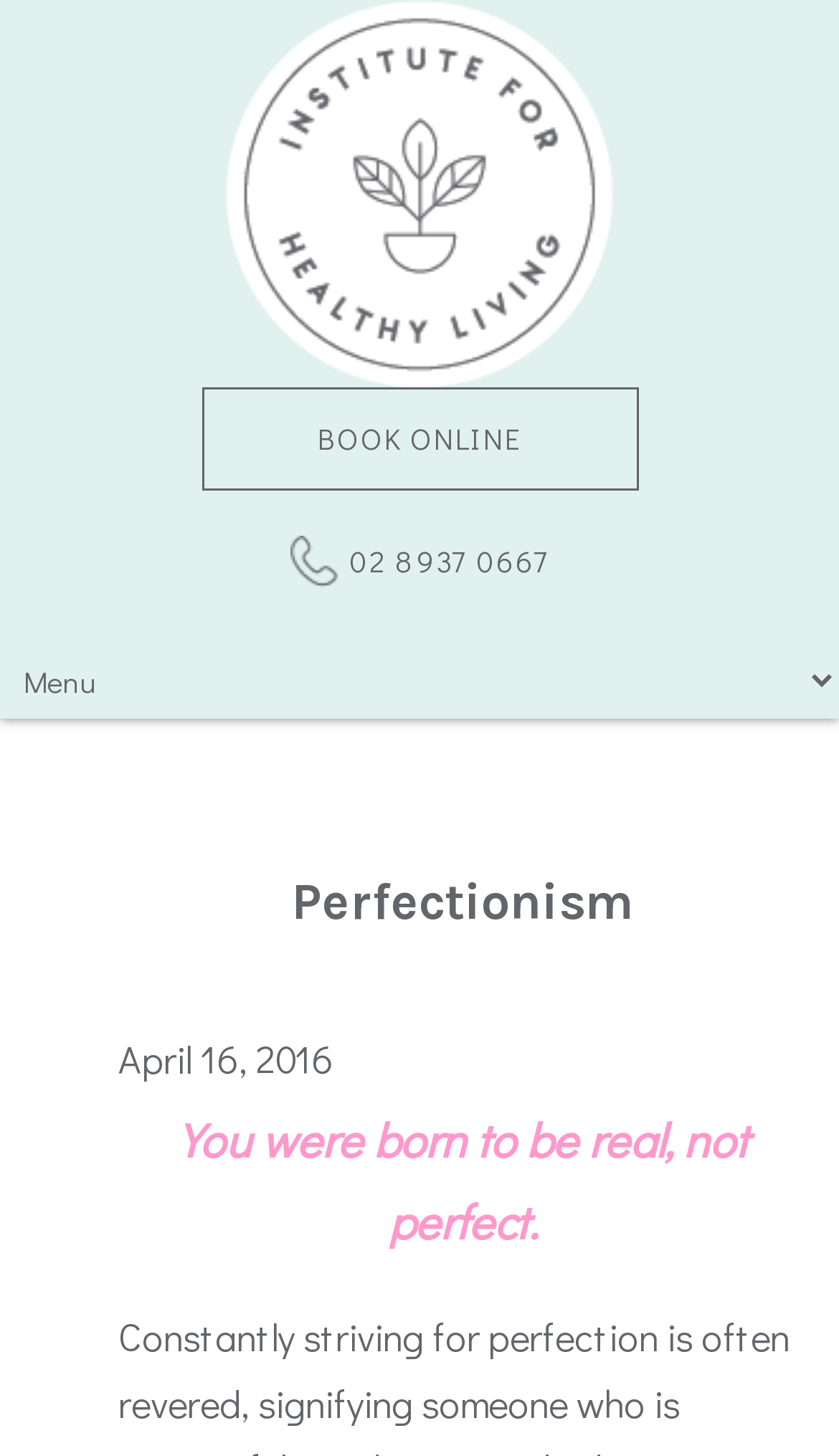What is the name of the institute?
Respond with a short answer, either a single word or a phrase, based on the image.

Institute For Healthy Living